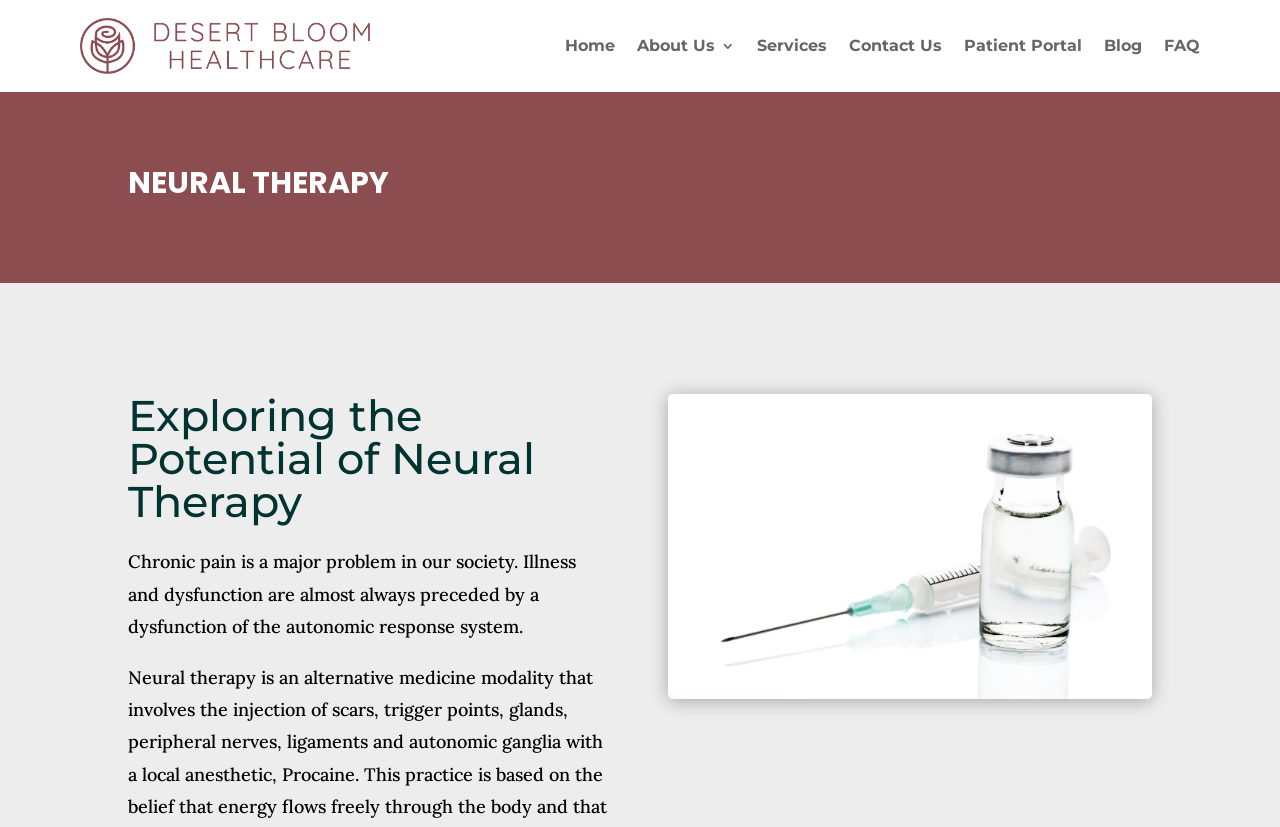Can you specify the bounding box coordinates of the area that needs to be clicked to fulfill the following instruction: "Read the Blog"?

[0.862, 0.01, 0.892, 0.102]